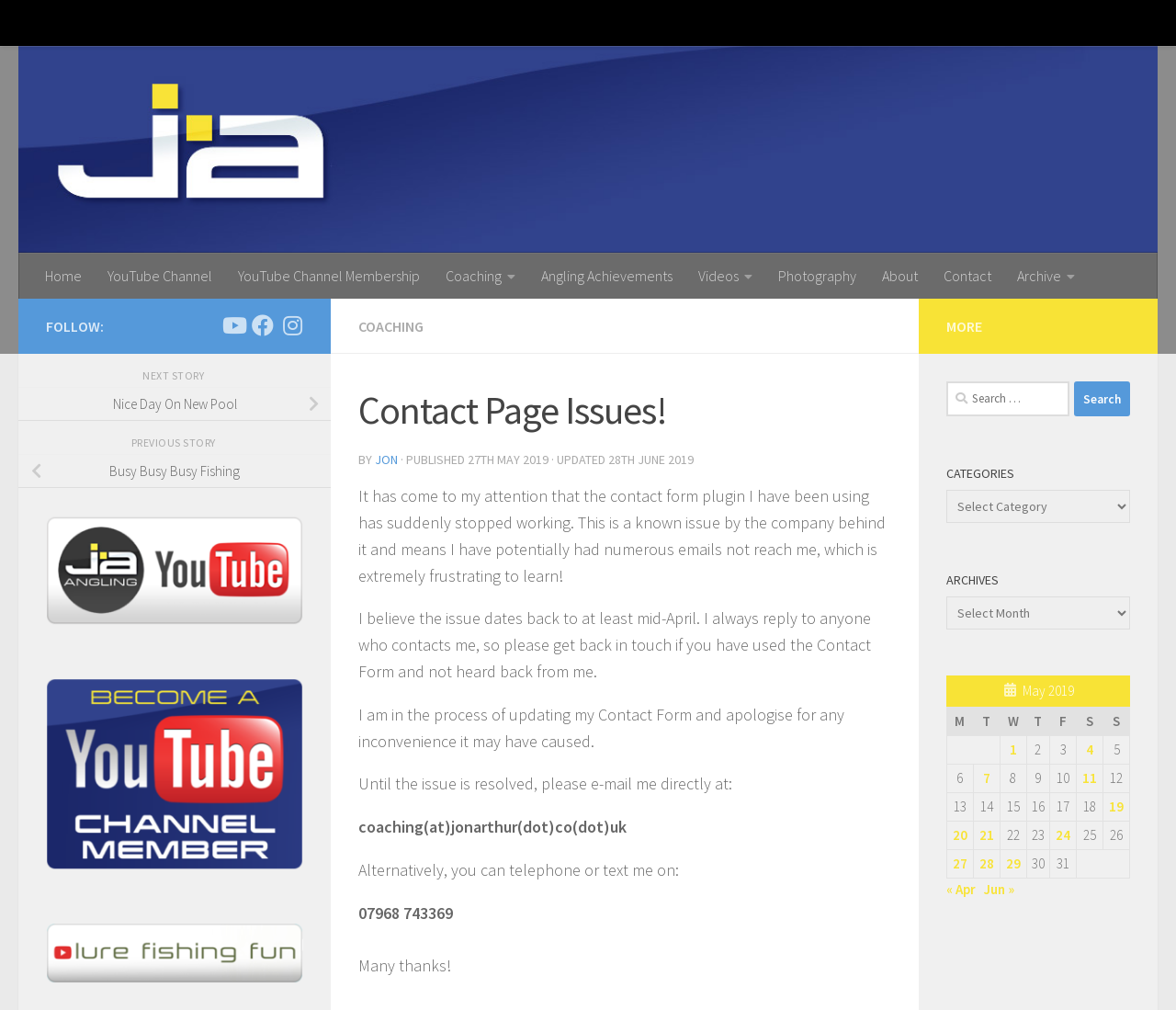Respond to the following query with just one word or a short phrase: 
What is the author's name?

Jon Arthur